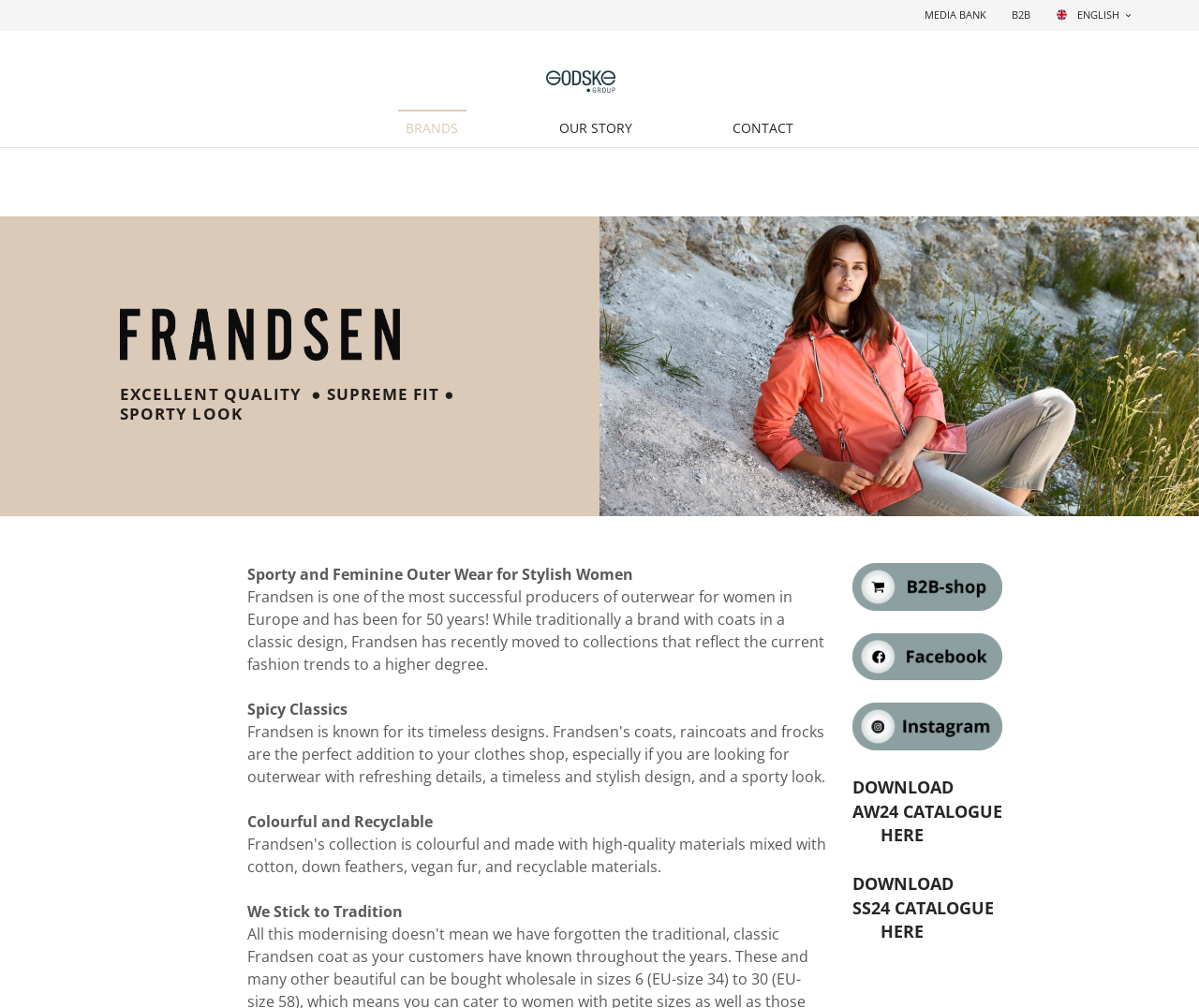Please identify the bounding box coordinates of the clickable area that will fulfill the following instruction: "Click on B2B". The coordinates should be in the format of four float numbers between 0 and 1, i.e., [left, top, right, bottom].

[0.834, 0.0, 0.869, 0.031]